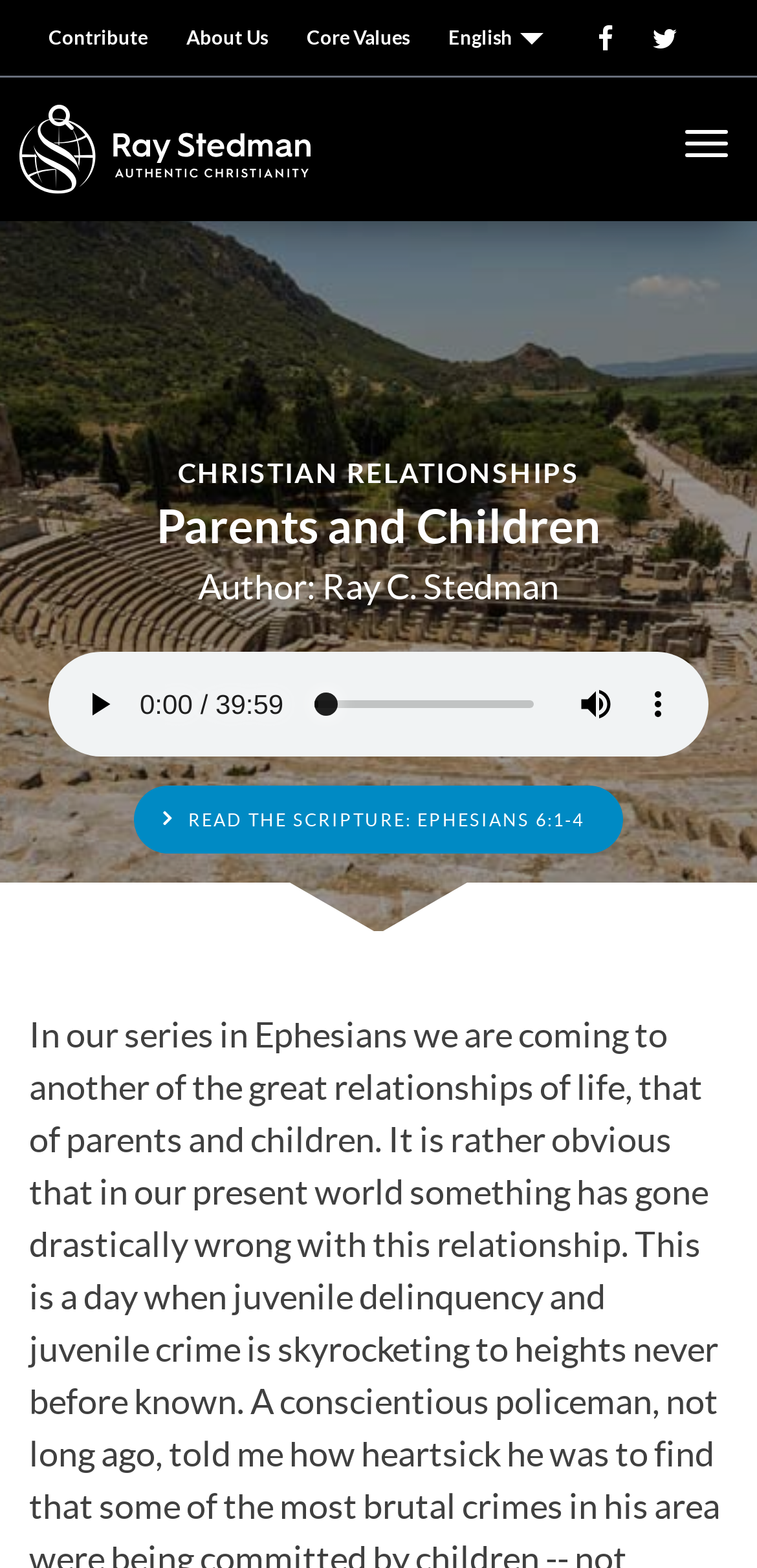What is the author of the article?
From the image, respond with a single word or phrase.

Ray C. Stedman